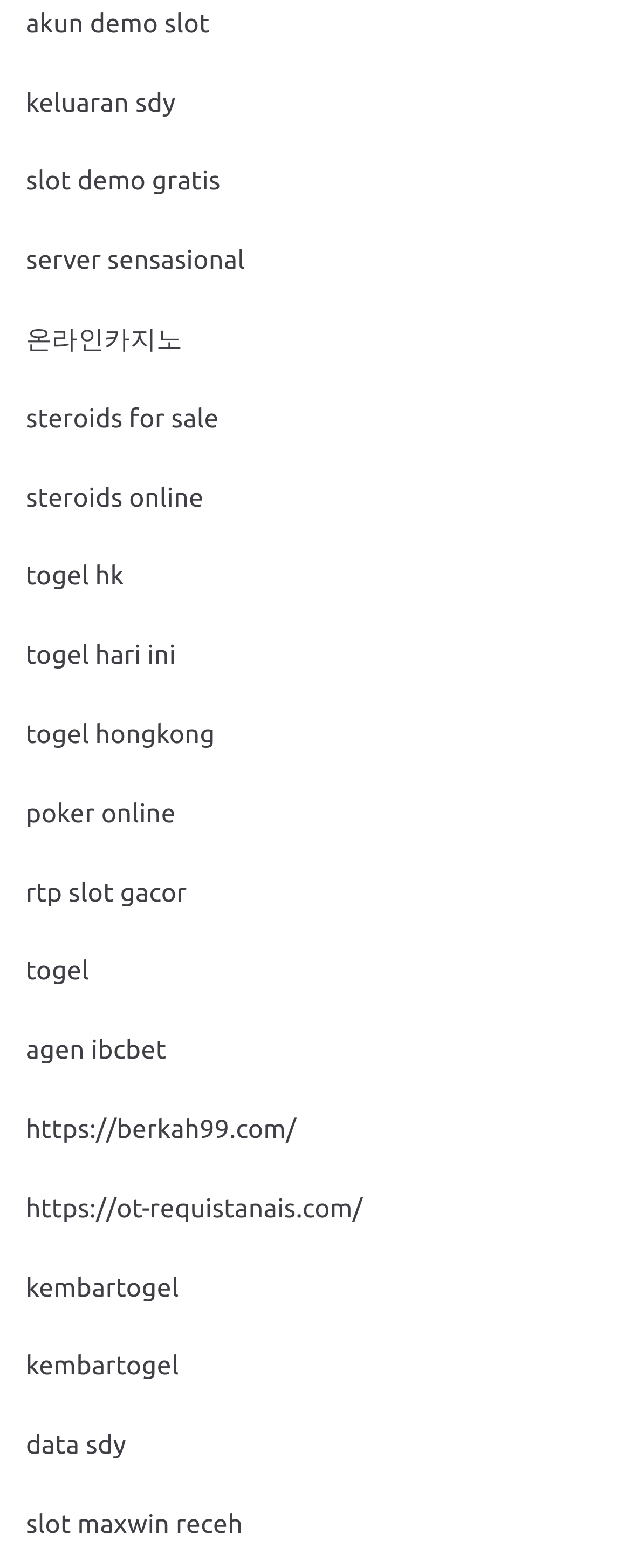Please answer the following question using a single word or phrase: 
What is the language of the link '온라인카지노'?

Korean